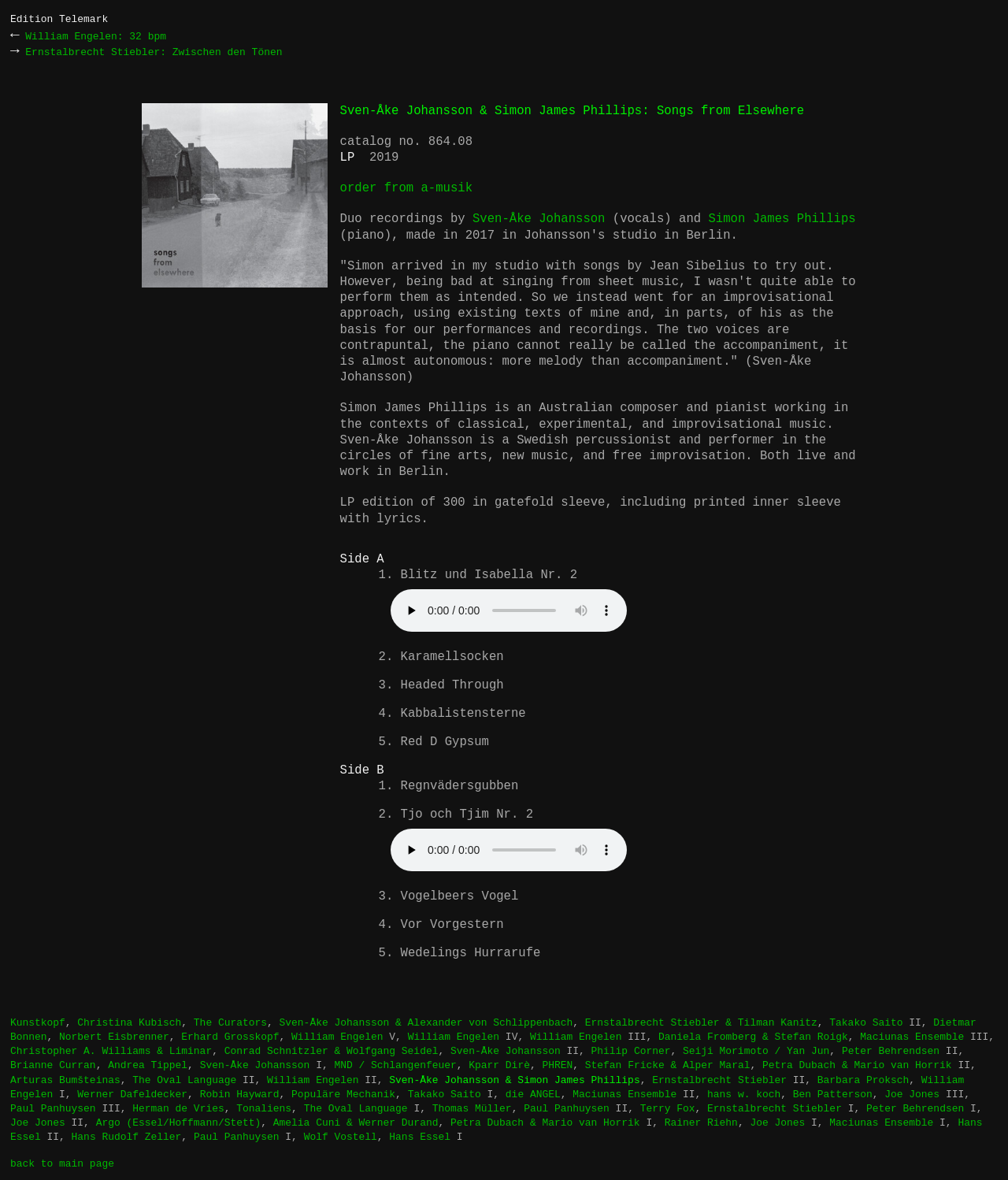Can you identify the bounding box coordinates of the clickable region needed to carry out this instruction: 'click on the 'Edition Telemark' link'? The coordinates should be four float numbers within the range of 0 to 1, stated as [left, top, right, bottom].

[0.01, 0.011, 0.107, 0.021]